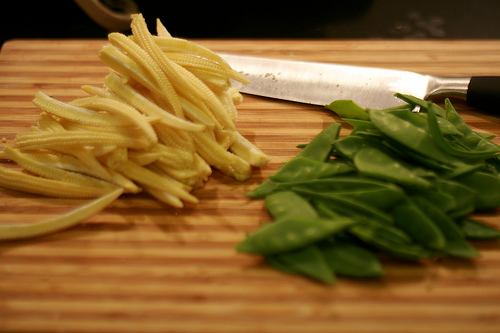Illustrate the image with a detailed and descriptive caption.

The image showcases a vibrant preparation scene featuring ingredients commonly used in Thai cooking. On a wooden chopping board, you can see neatly sliced yellow baby corn positioned on the left, while fresh snap peas lay beside it on the right. A sharp knife, glistening in the light, rests atop the board, ready for further culinary tasks. This arrangement highlights the freshness and variety of produce often utilized in vegetarian Thai dishes, reflecting a commitment to flavorful, plant-based cooking. The preparation suggests that a delicious and healthy meal, potentially inspired by recipes from "Real Vegetarian Thai" by Nancie McDermott, is on the horizon. This book, which focuses on adapting traditional Thai recipes for vegetarian diets, emphasizes the use of fresh ingredients like these to replicate authentic flavors without compromising on dietary preferences.